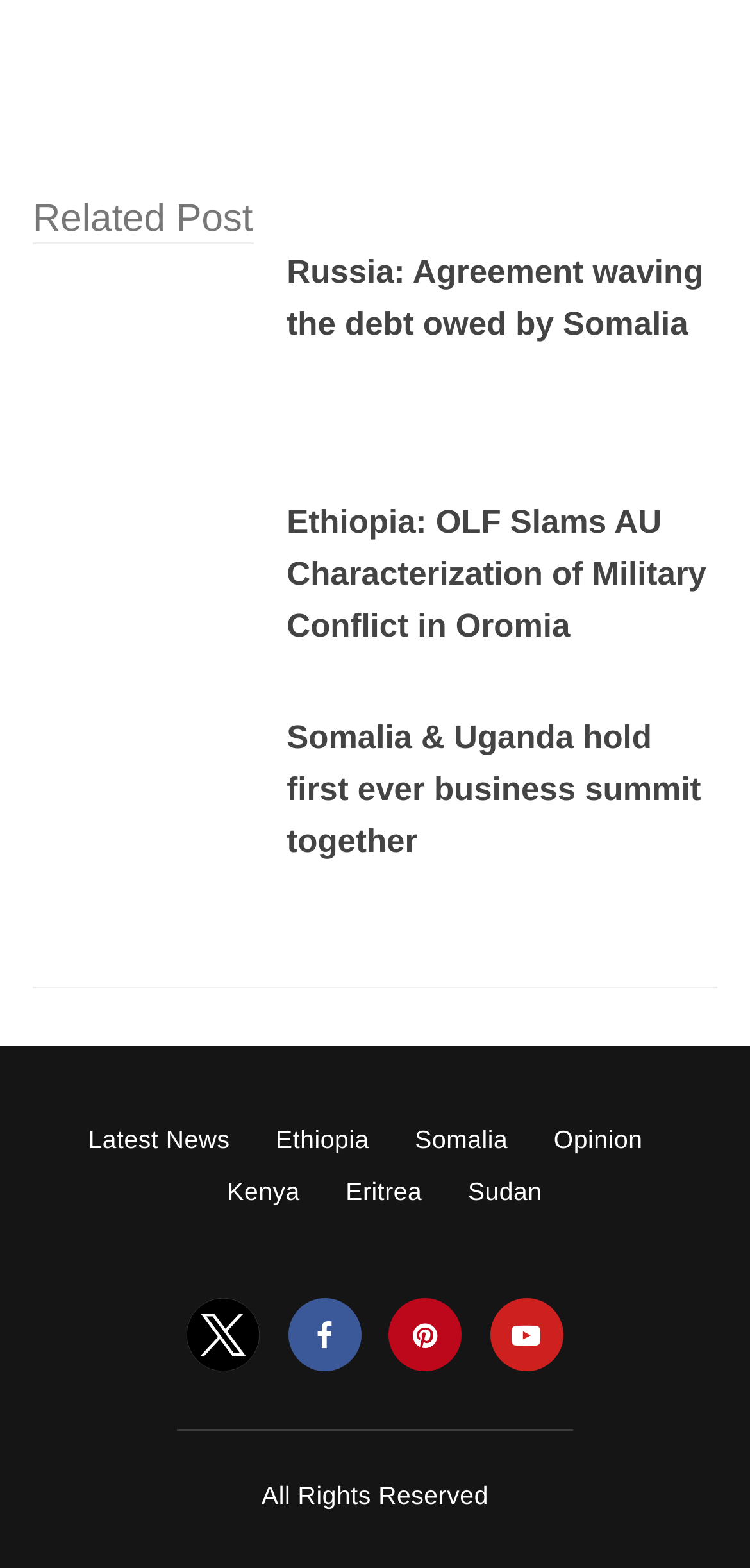Determine the coordinates of the bounding box that should be clicked to complete the instruction: "Explore news about Ethiopia". The coordinates should be represented by four float numbers between 0 and 1: [left, top, right, bottom].

[0.368, 0.718, 0.492, 0.736]